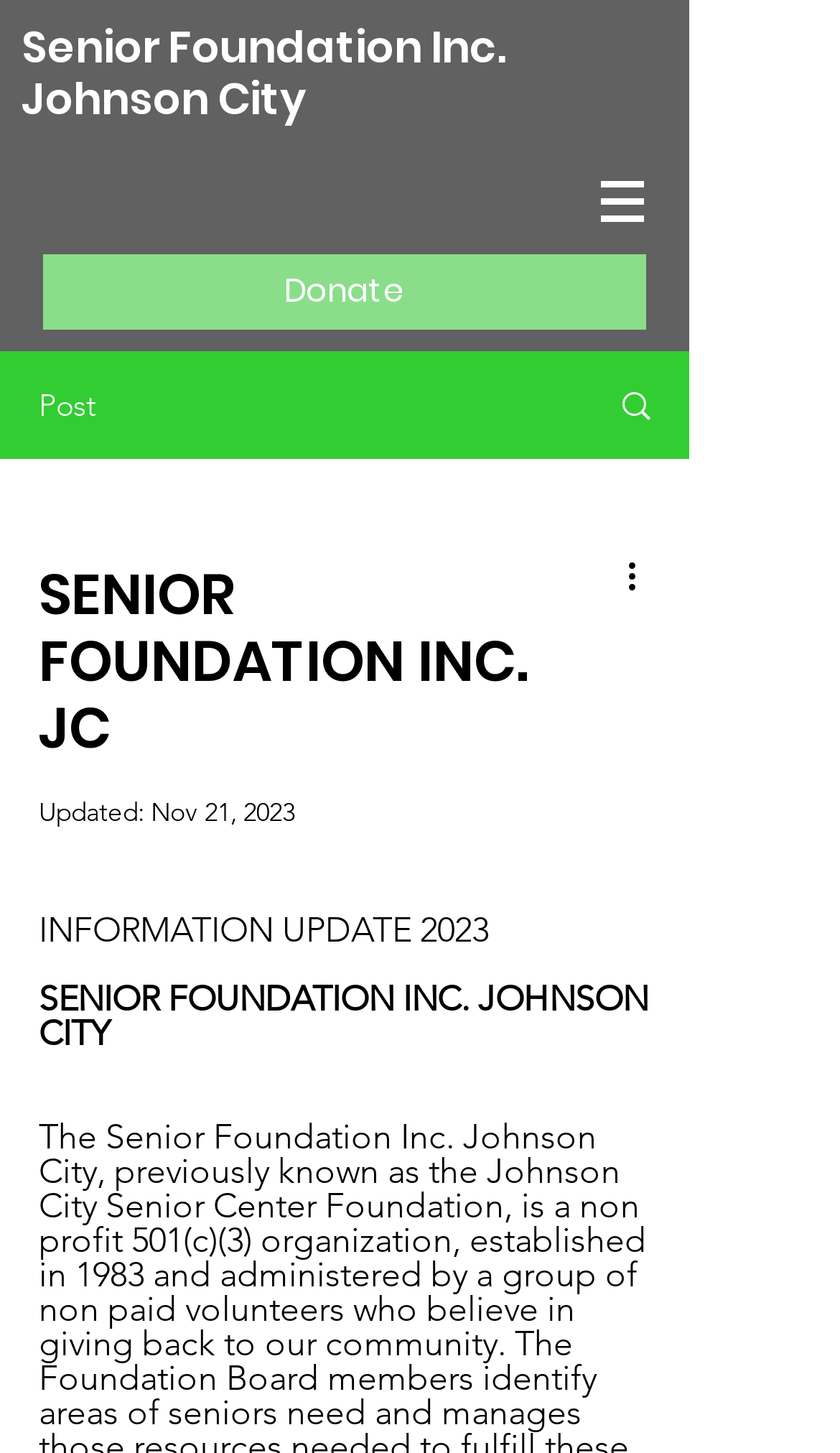Create an elaborate caption that covers all aspects of the webpage.

The webpage appears to be the official website of the Senior Foundation Inc. Johnson City, a non-profit 501(c)(3) organization. At the top-left corner, there is a heading that reads "Senior Foundation Inc. Johnson City", which is also a clickable link. Below this heading, there is a navigation menu labeled "Site" with a button that has a popup menu, accompanied by a small image.

On the top-right corner, there is a "Donate" link. Below the navigation menu, there is a section with a "Post" label, followed by a link with an image. This link has a "More actions" button that, when pressed, reveals additional options. The section also contains a heading that repeats the organization's name, a label that reads "Updated:", and a date "Nov 21, 2023".

Further down, there are two blocks of text. The first one reads "INFORMATION UPDATE 2023", and the second one reads "SENIOR FOUNDATION INC. JOHNSON CITY". These texts are likely part of a news article or update from the organization. There are a total of two images on the page, both of which are small and appear to be icons or buttons.